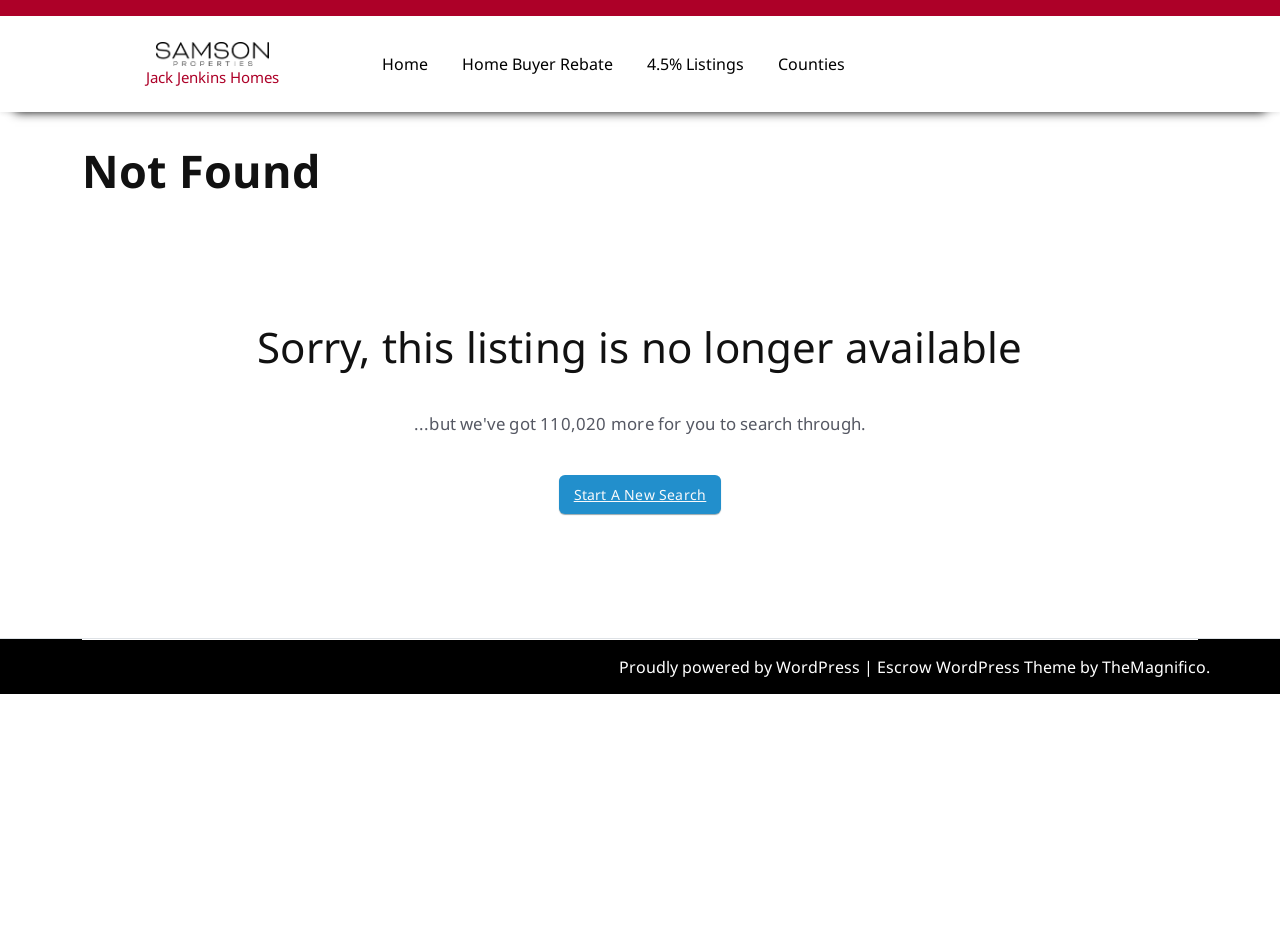Give the bounding box coordinates for the element described by: "Start A New Search".

[0.436, 0.513, 0.564, 0.555]